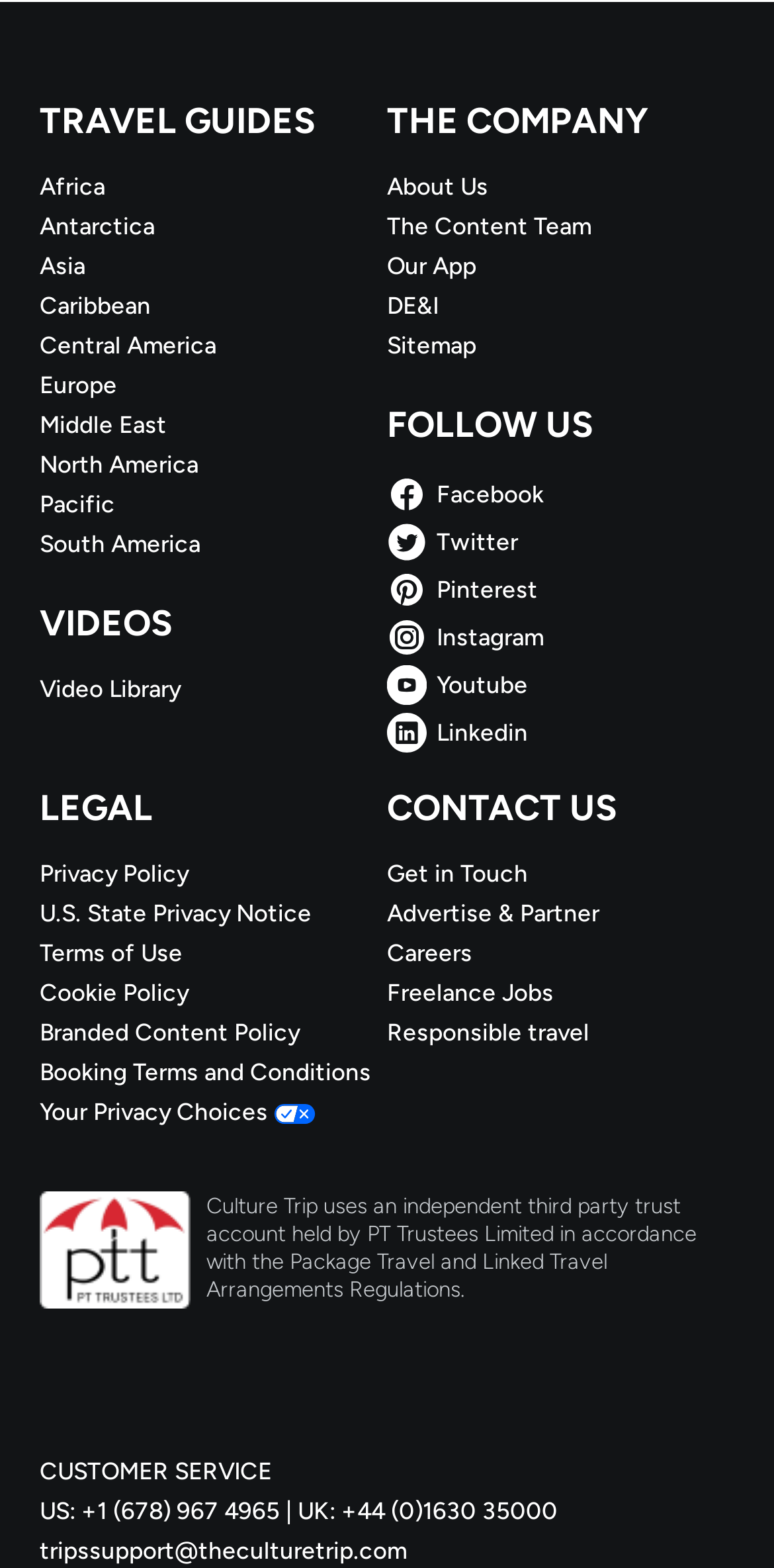Provide the bounding box coordinates for the specified HTML element described in this description: "Privacy Policy". The coordinates should be four float numbers ranging from 0 to 1, in the format [left, top, right, bottom].

[0.051, 0.547, 0.5, 0.567]